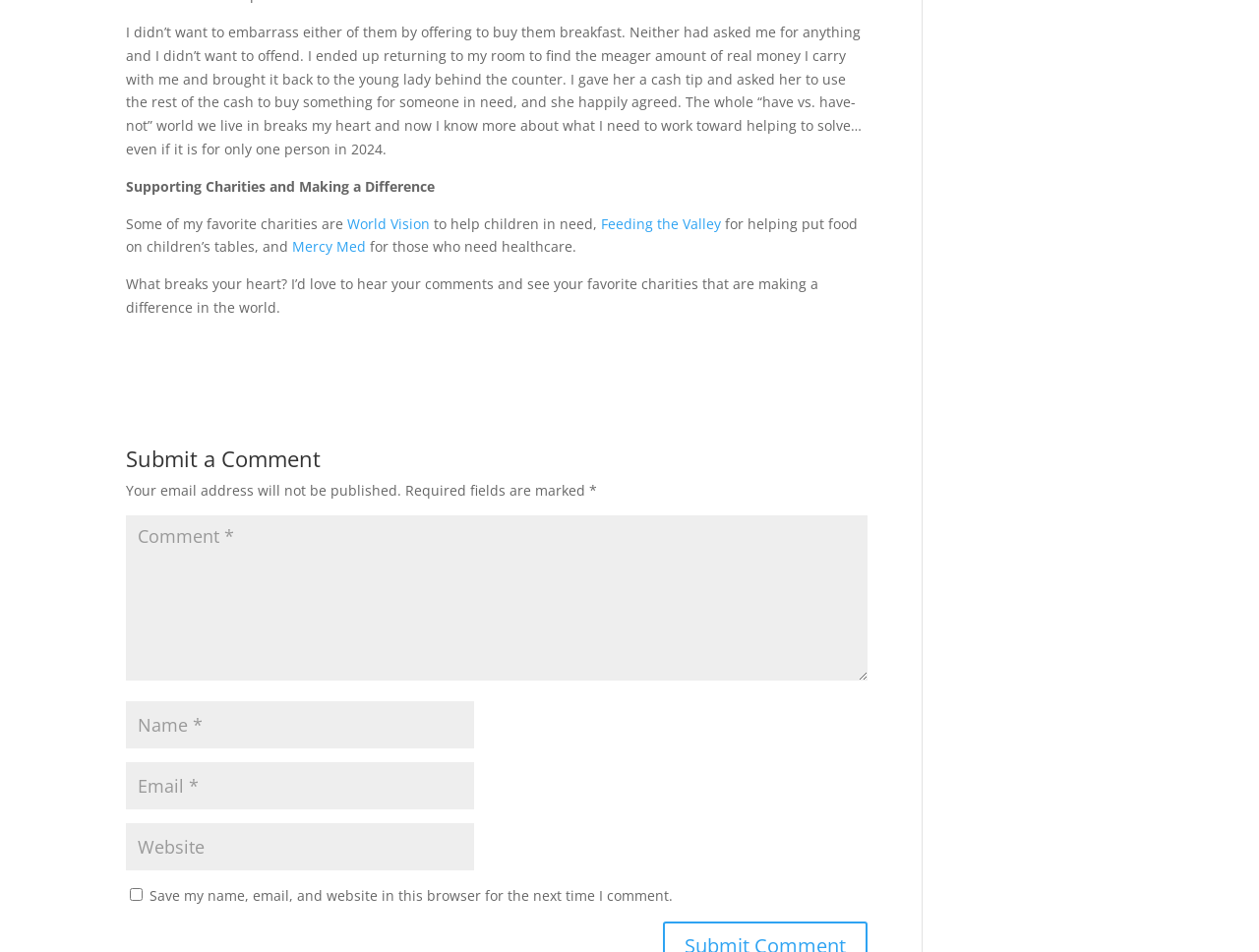What is the purpose of the links?
Give a comprehensive and detailed explanation for the question.

The links on the webpage, such as 'World Vision', 'Feeding the Valley', and 'Mercy Med', are provided to support charities that help children in need, put food on children's tables, and provide healthcare to those who need it.